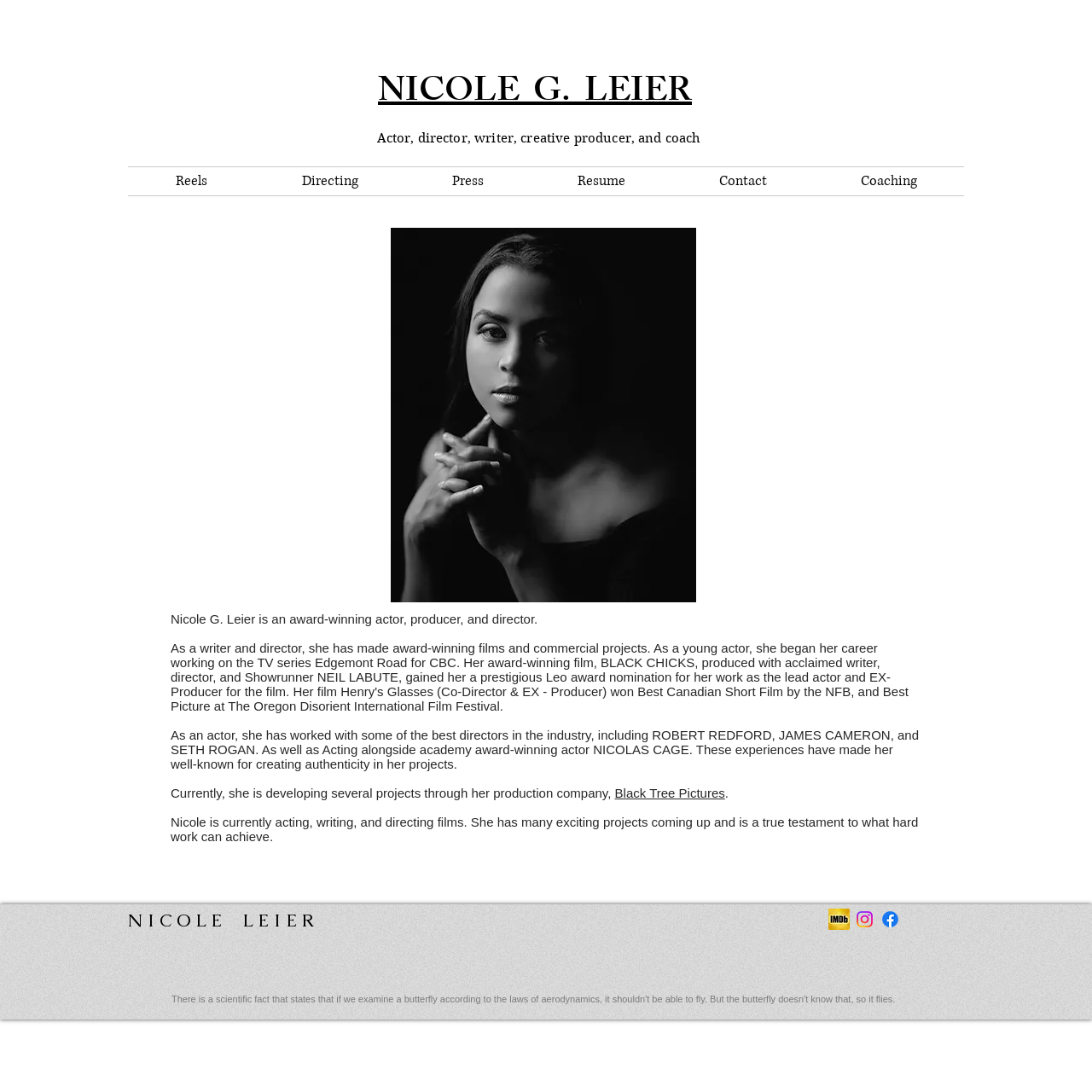Answer the question briefly using a single word or phrase: 
What is Nicole Leier's profession?

Actor, director, writer